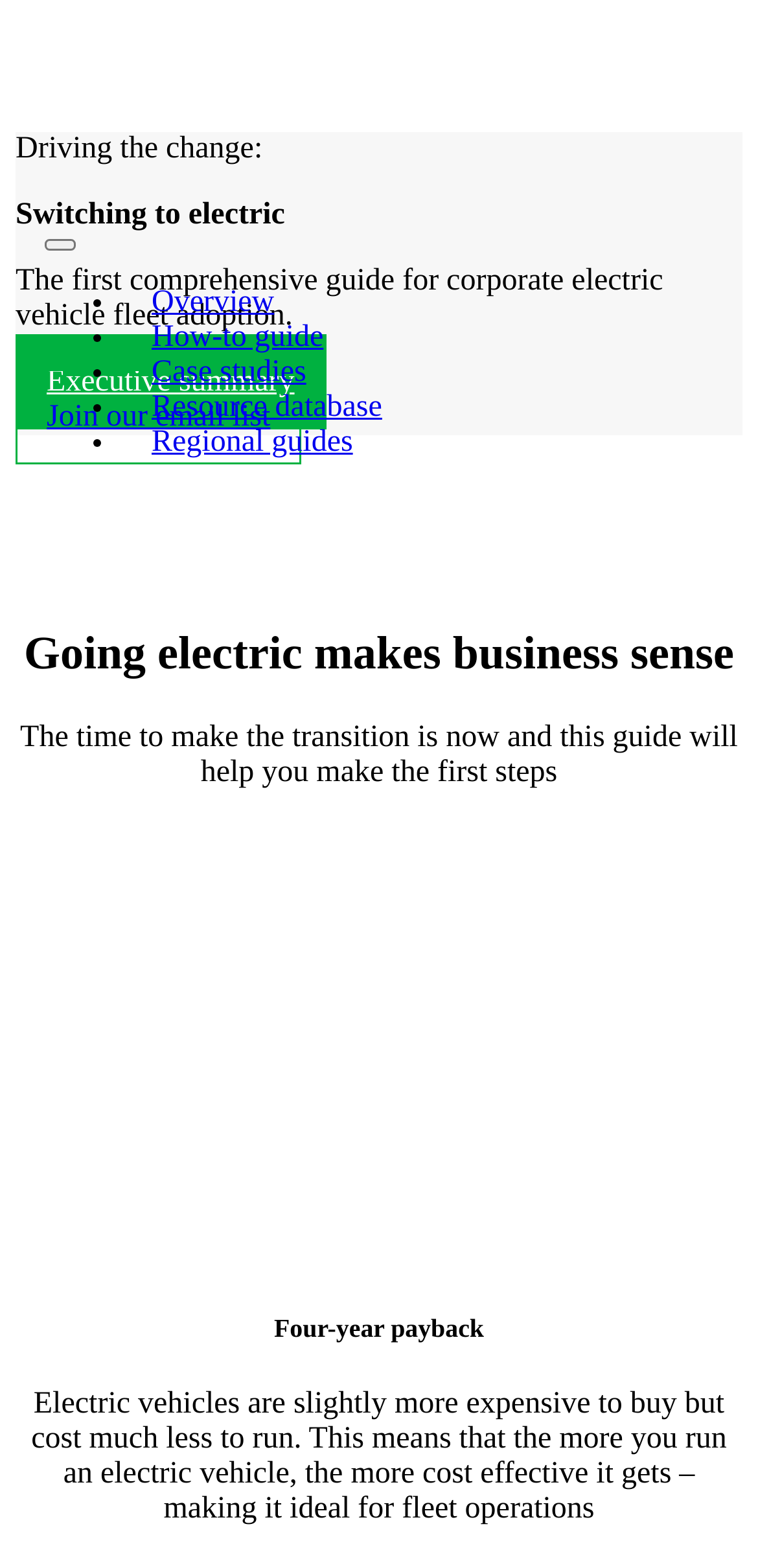What is the benefit of electric vehicles for fleet operations?
By examining the image, provide a one-word or phrase answer.

Cost effective